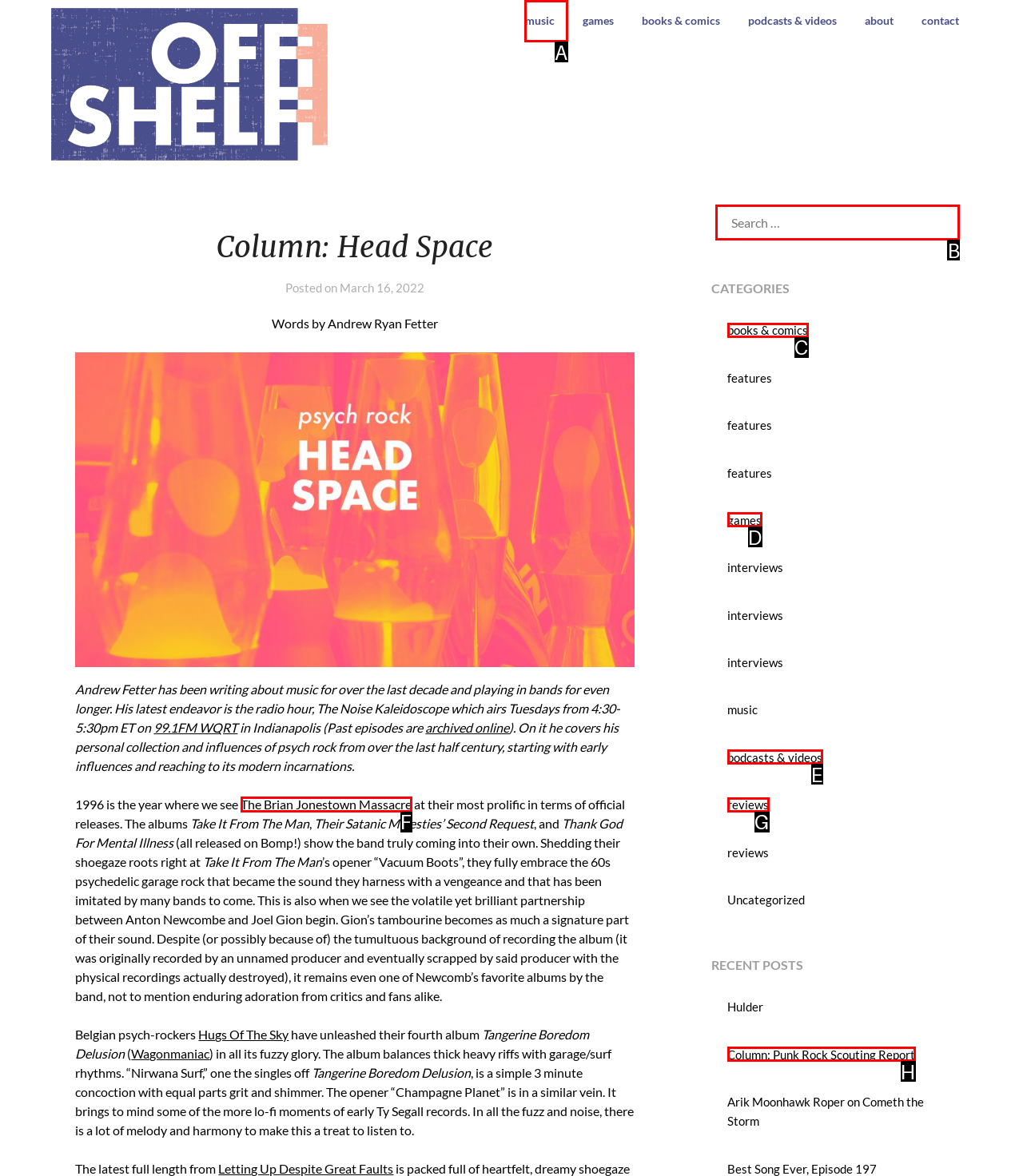Which UI element should be clicked to perform the following task: click on the 'music' link? Answer with the corresponding letter from the choices.

A